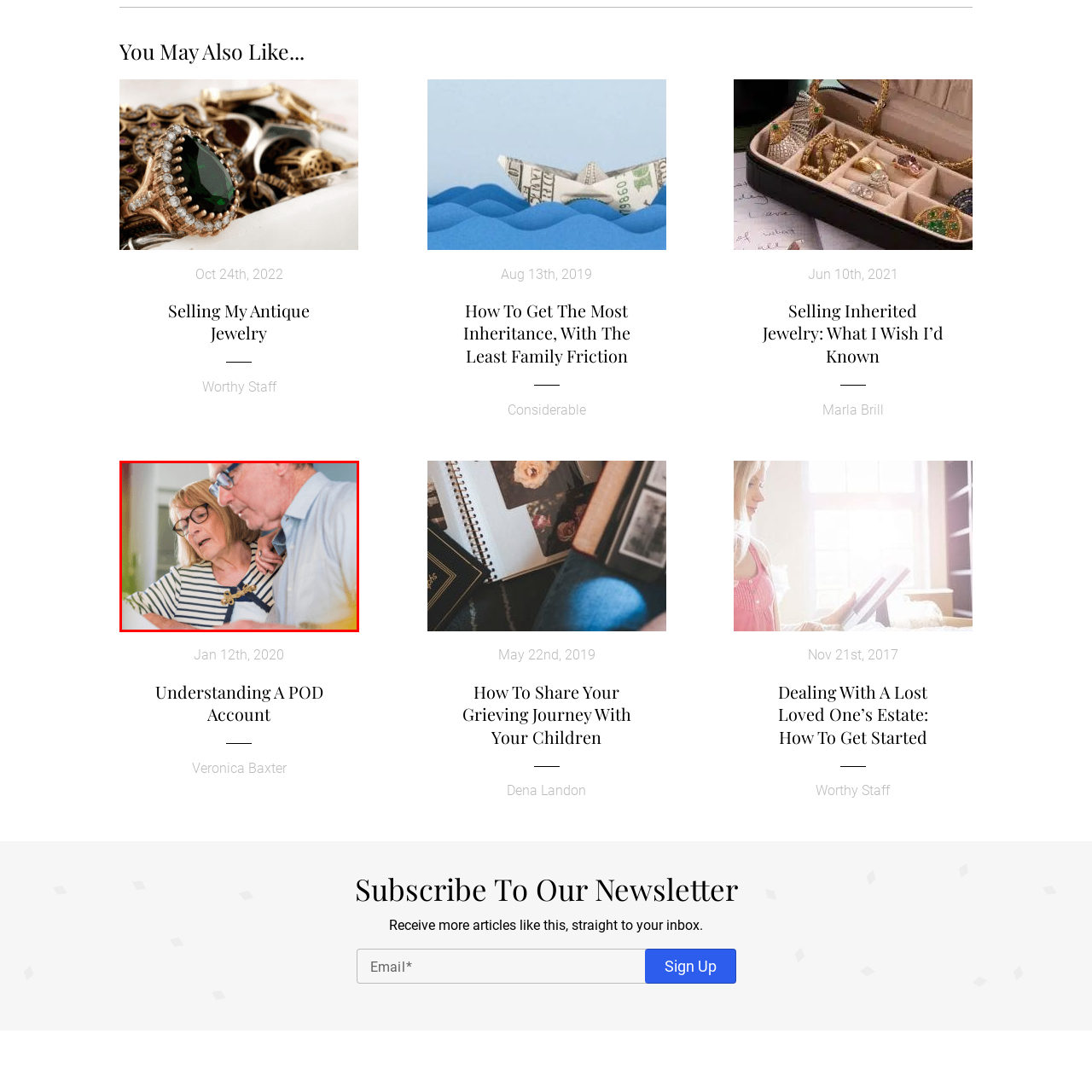What might the couple be discussing?
Review the image highlighted by the red bounding box and respond with a brief answer in one word or phrase.

inheritance or estate planning